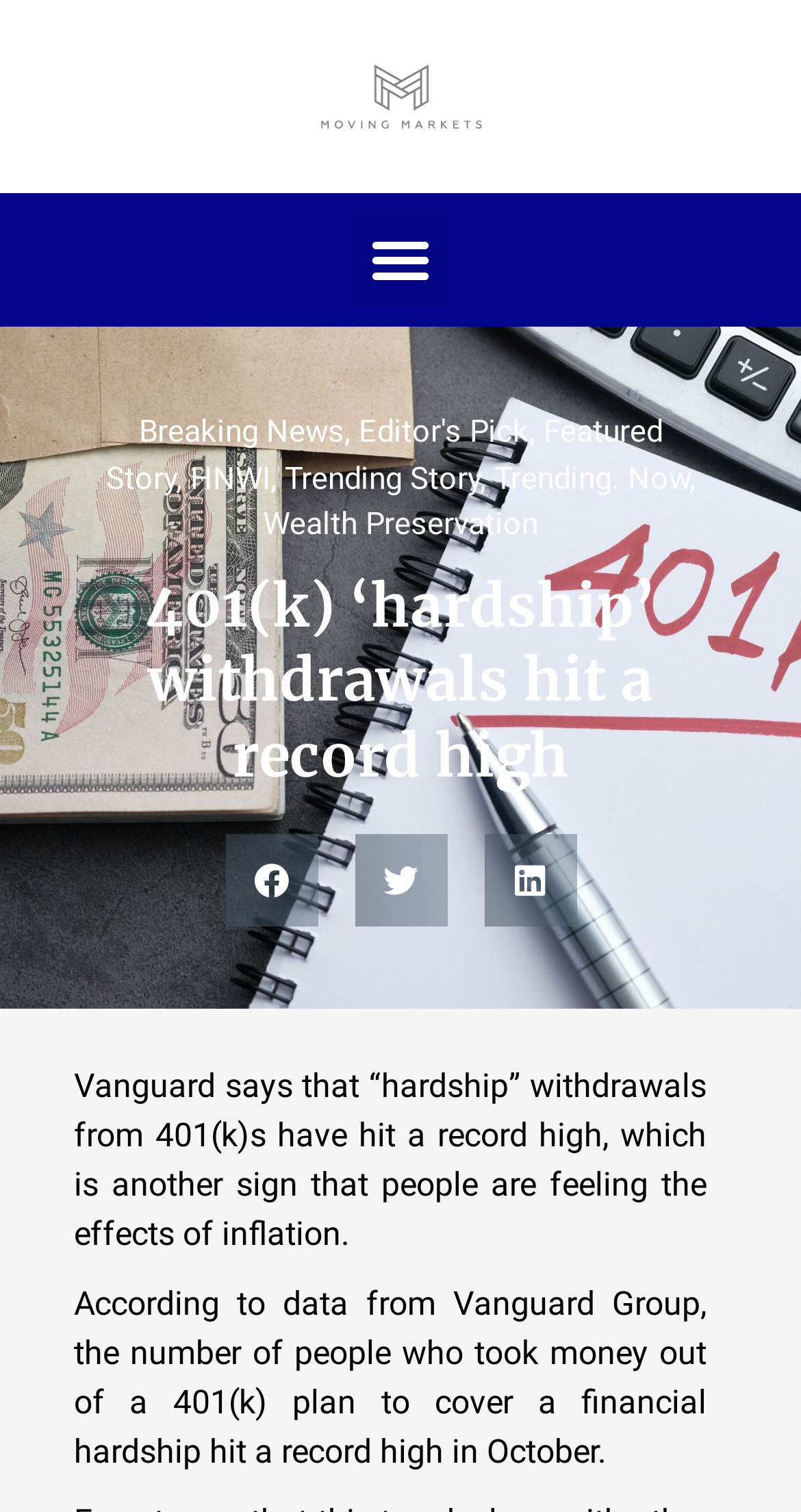What type of plan did people take money out of to cover a financial hardship?
Use the information from the image to give a detailed answer to the question.

According to the webpage, the number of people who took money out of a 401(k) plan to cover a financial hardship hit a record high in October. This information is obtained from the static text element on the webpage.